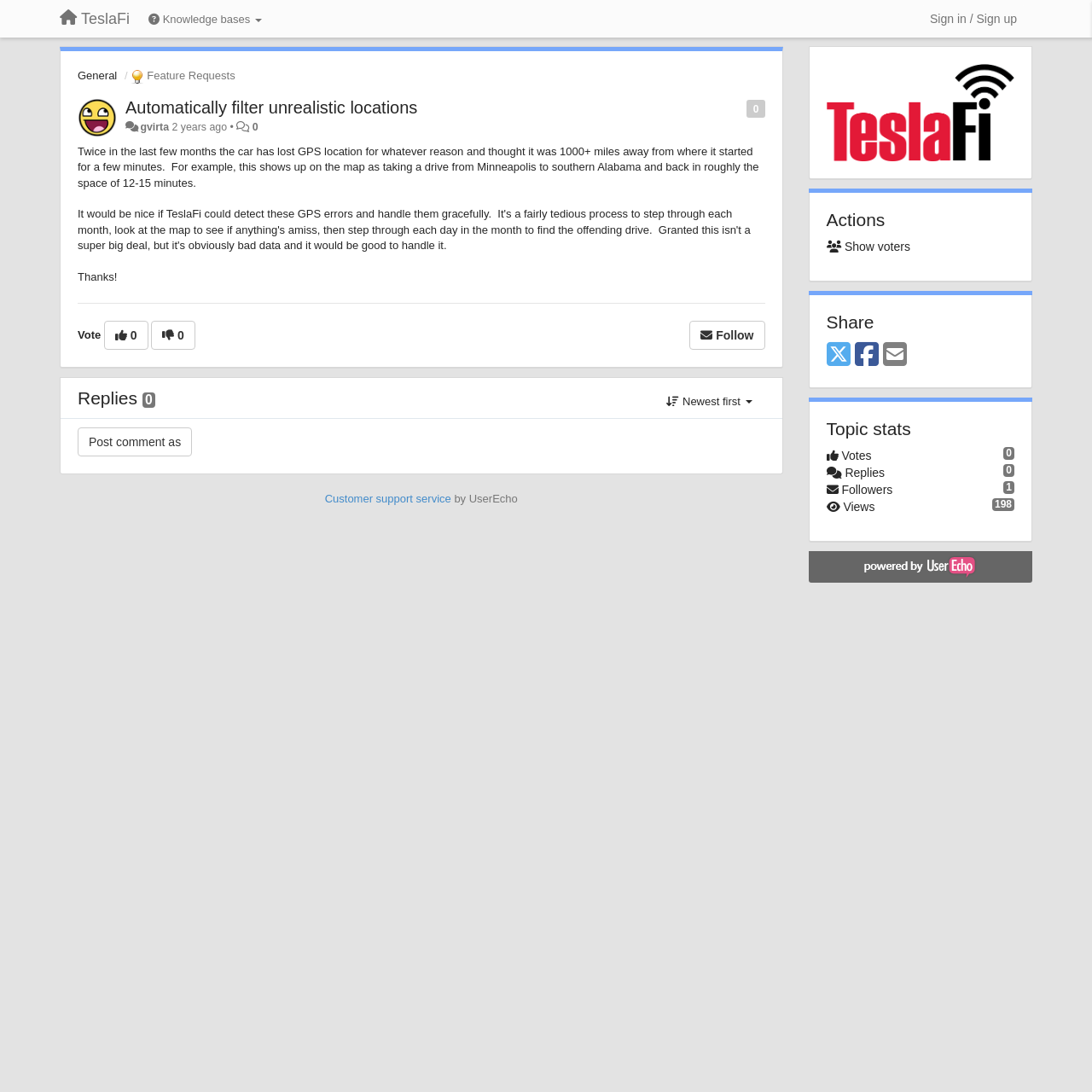Based on the provided description, "Newest first", find the bounding box of the corresponding UI element in the screenshot.

[0.599, 0.353, 0.7, 0.383]